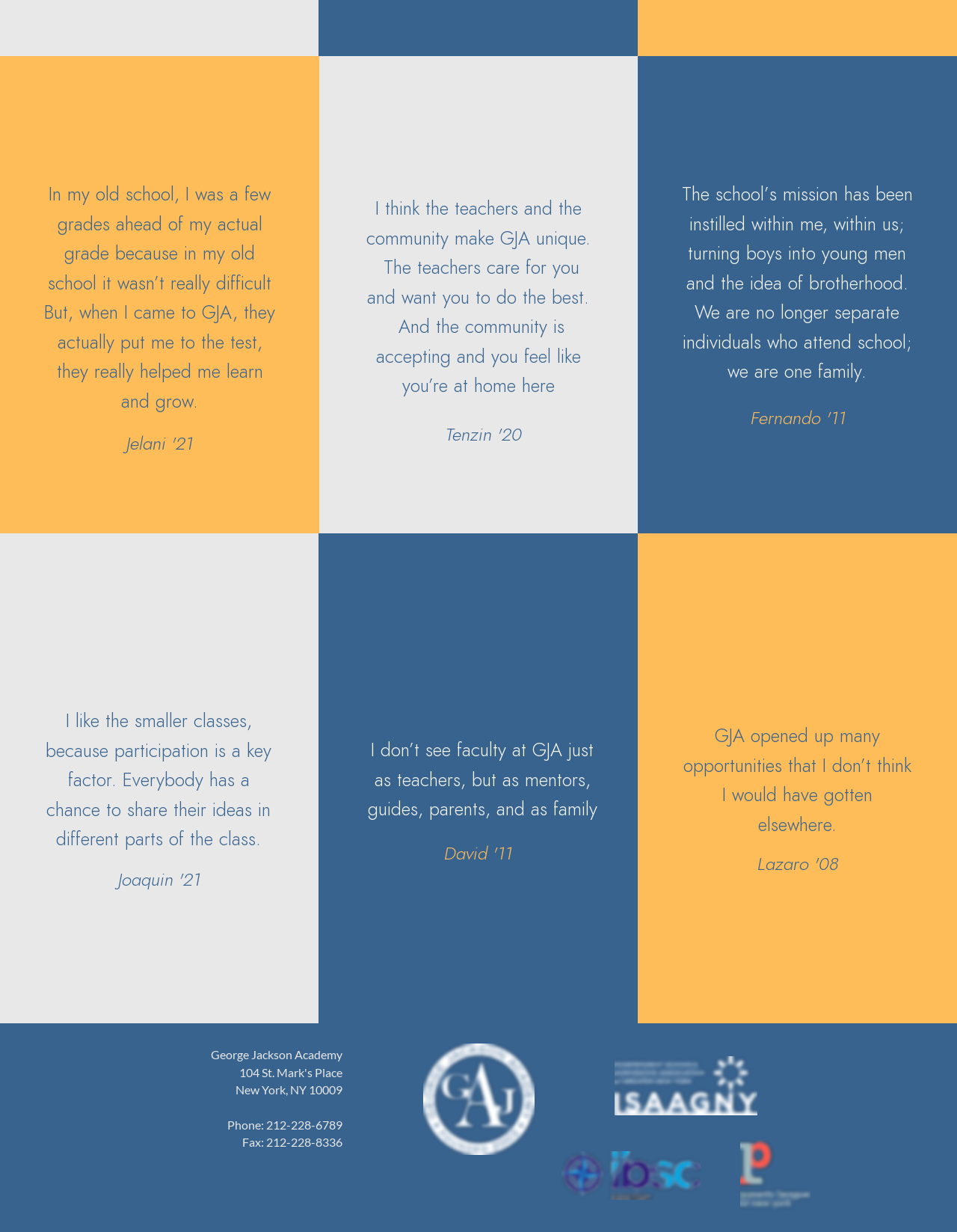How many social media links are there?
Please ensure your answer to the question is detailed and covers all necessary aspects.

I found the answer by looking at the list element with the text 'Social Bar' located at [0.237, 0.951, 0.358, 0.968]. This list contains 4 link elements, each representing a social media link.